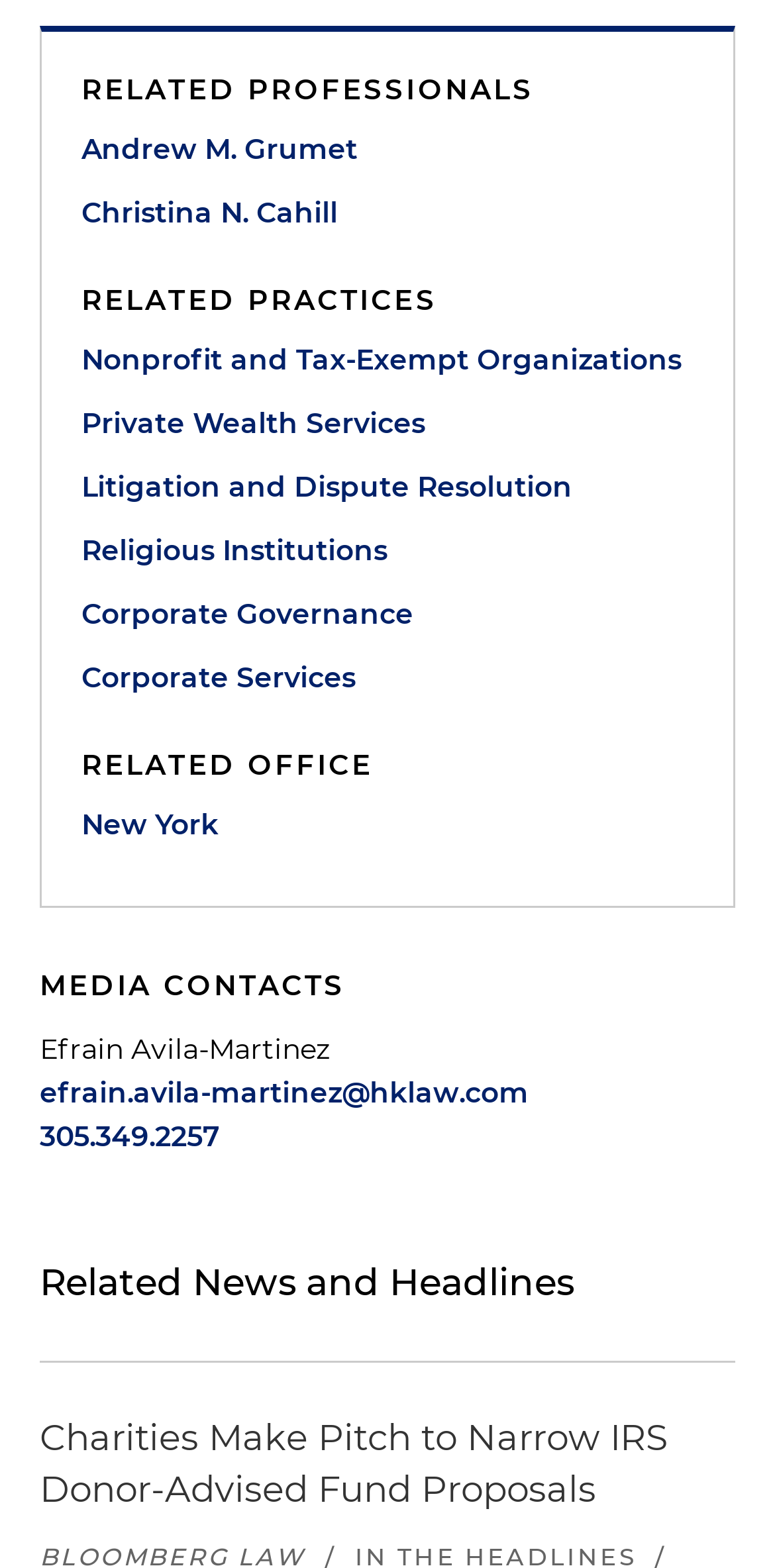Identify the bounding box coordinates of the region I need to click to complete this instruction: "Contact Efrain Avila-Martinez via email".

[0.051, 0.683, 0.949, 0.711]